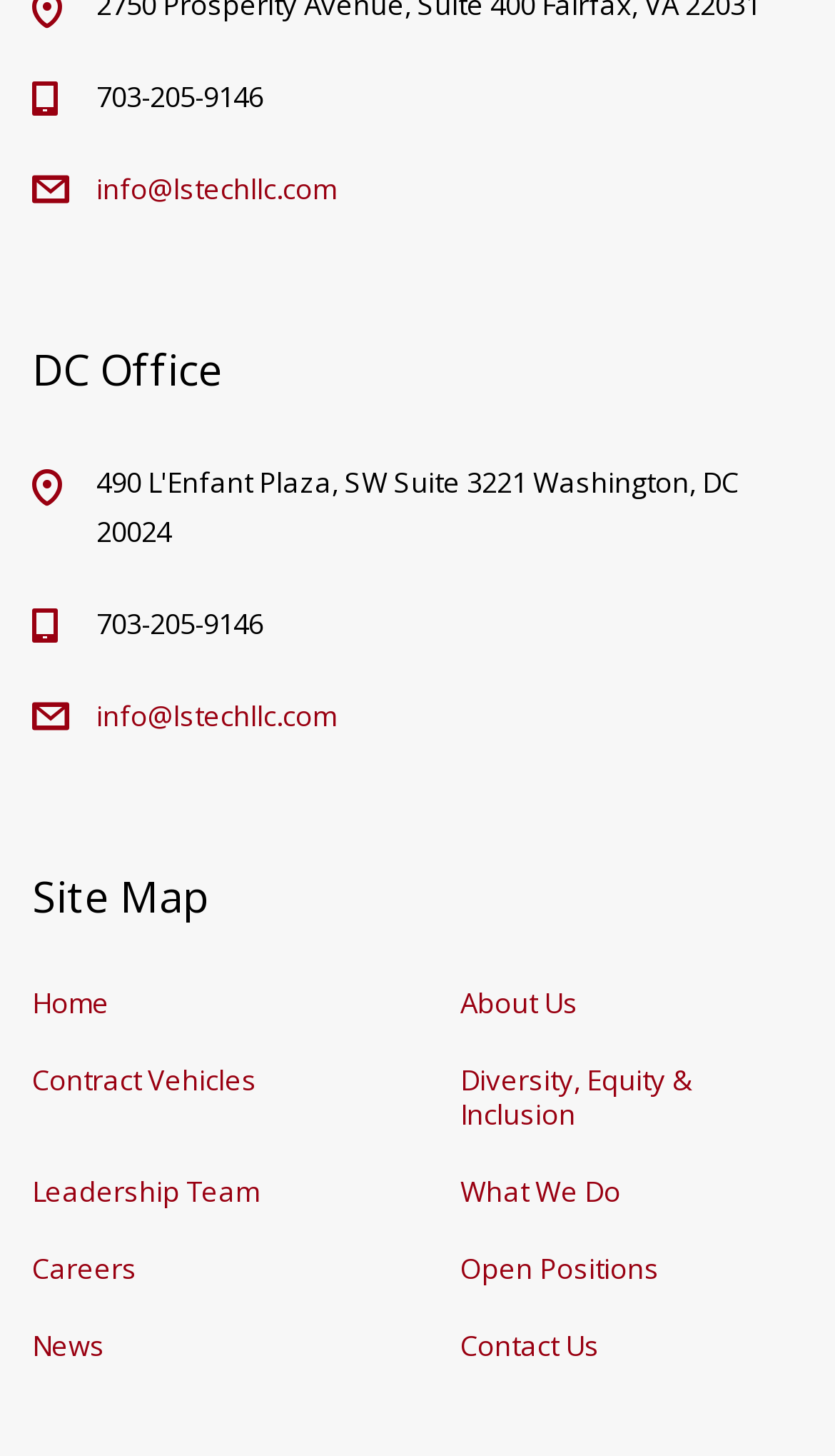Pinpoint the bounding box coordinates of the clickable area necessary to execute the following instruction: "go to the home page". The coordinates should be given as four float numbers between 0 and 1, namely [left, top, right, bottom].

[0.038, 0.676, 0.131, 0.7]